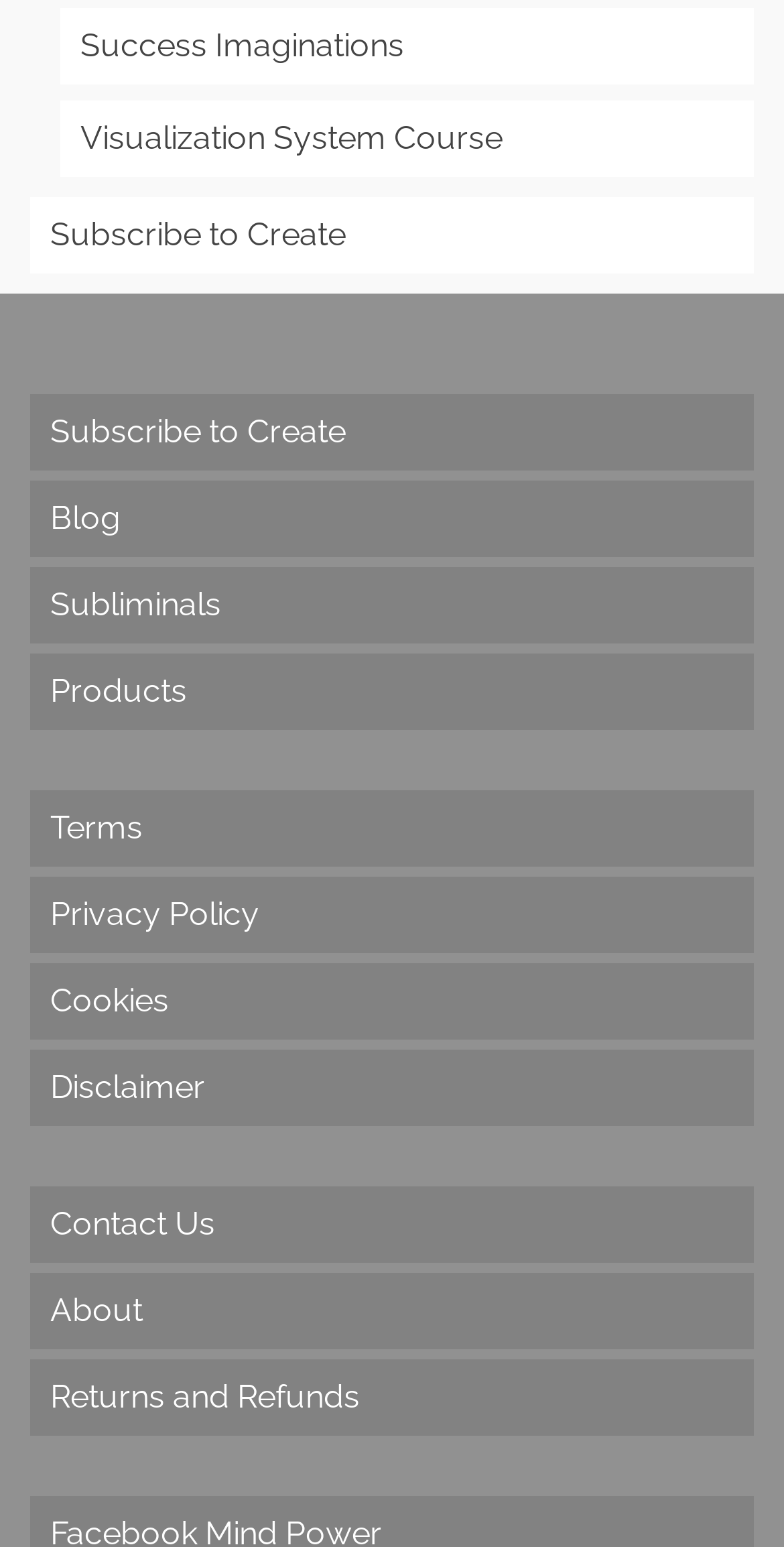Show the bounding box coordinates of the region that should be clicked to follow the instruction: "Read the Disclaimer."

[0.038, 0.678, 0.962, 0.727]